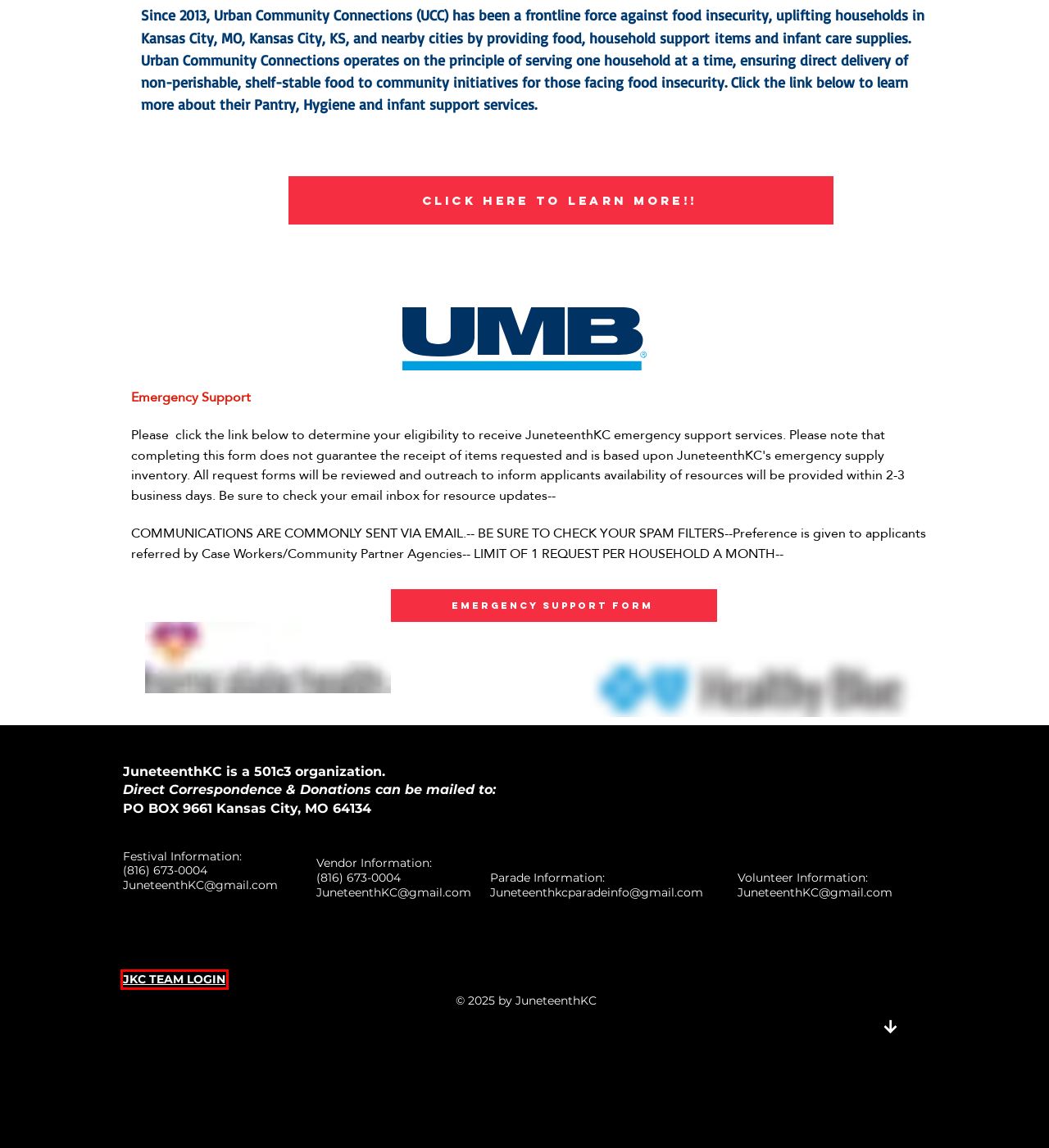You are presented with a screenshot of a webpage containing a red bounding box around an element. Determine which webpage description best describes the new webpage after clicking on the highlighted element. Here are the candidates:
A. JKC SWAG | JuneteenthKC
B. FAMILY | JuneteenthKC
C. MEDIA | JuneteenthKC
D. HOME | Juneteenth  |  Kansas City's Official African American Heritage Event
E. APP SUPPORT | JuneteenthKC
F. HISTORY | JuneteenthKC
G. REQUEST | JuneteenthKC
H. JuneteenthKC

H